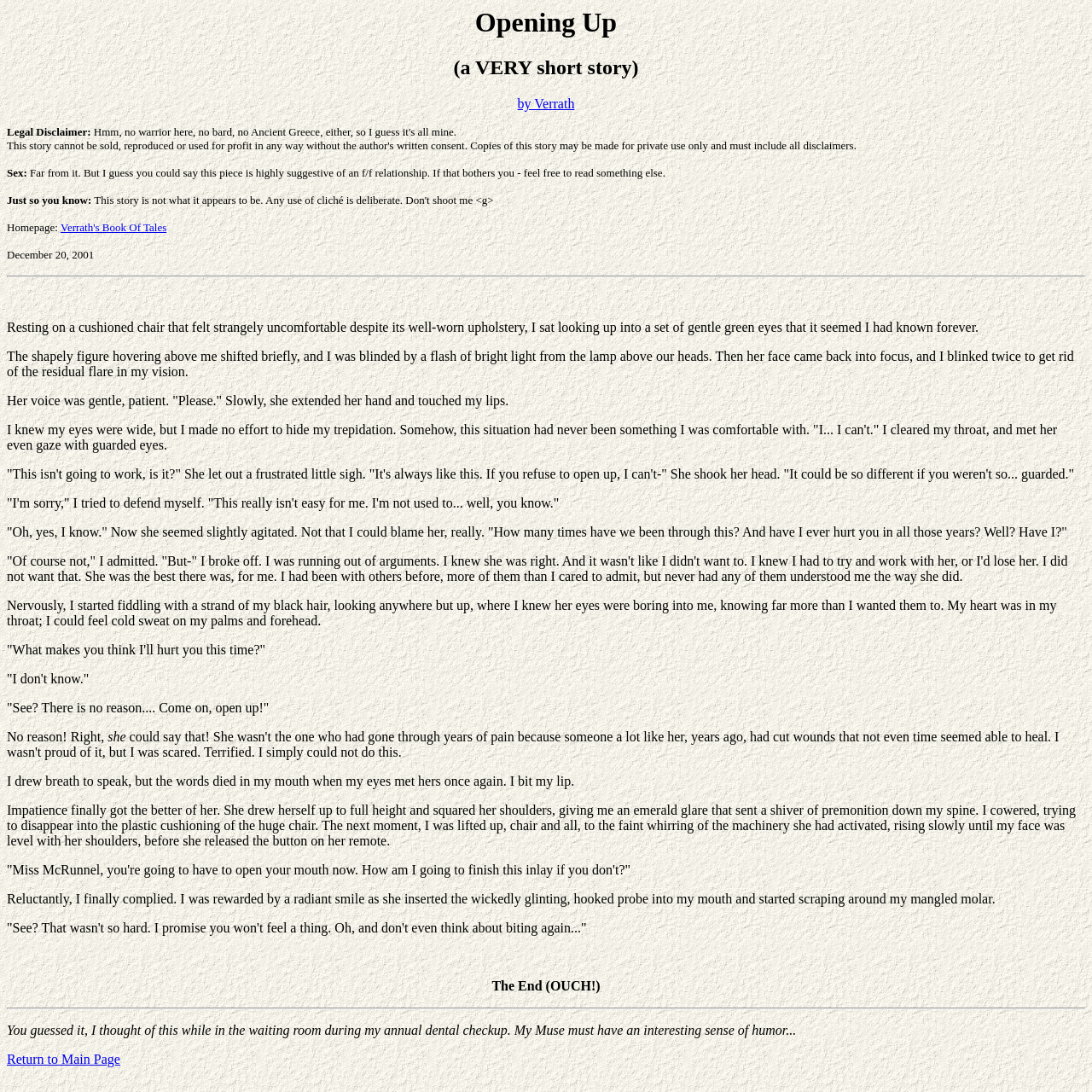Can you give a detailed response to the following question using the information from the image? What is the theme of this story?

The theme of this story is hinted at in the disclaimer 'Sex:' which mentions that the piece is highly suggestive of an f/f relationship.